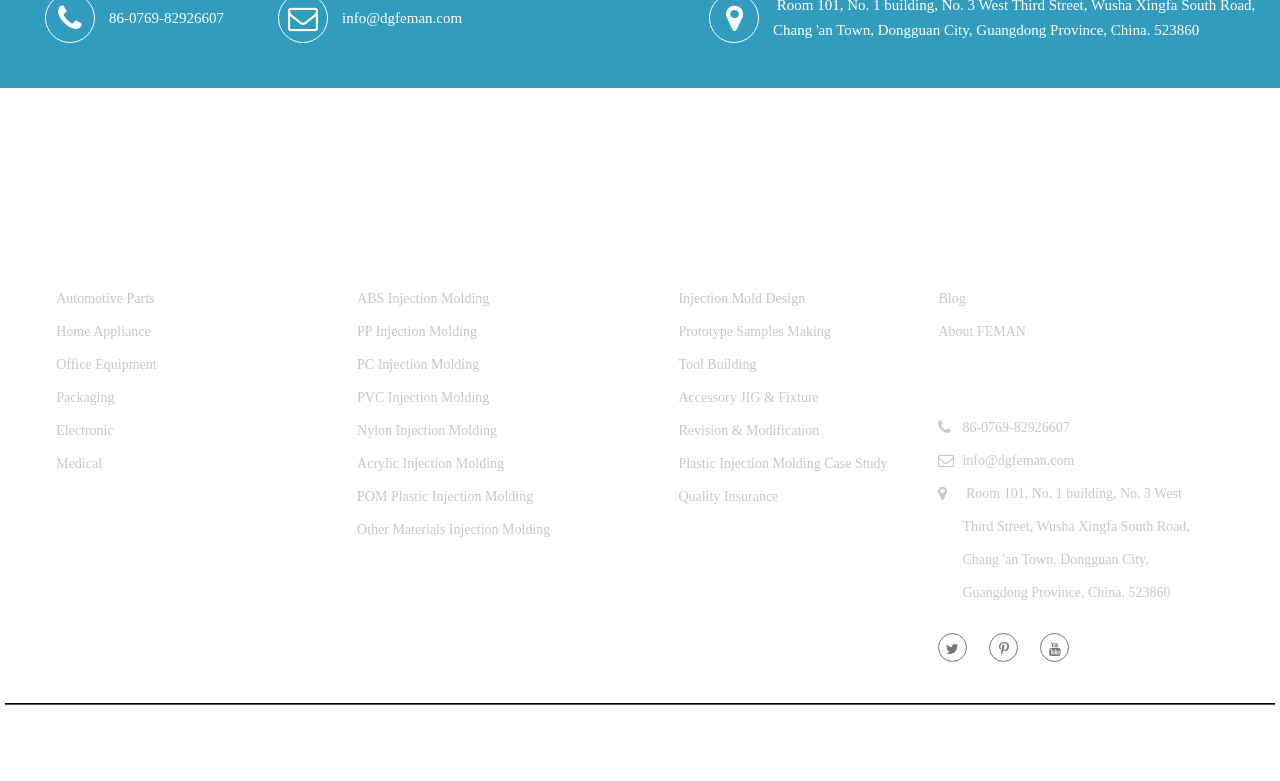Refer to the screenshot and give an in-depth answer to this question: What is the company name at the bottom of the webpage?

I examined the bottom of the webpage and found the company name, which is 'Feman Tooling Co.,Limited.'. It is located in a link element with a bounding box coordinate of [0.102, 0.941, 0.227, 0.96].